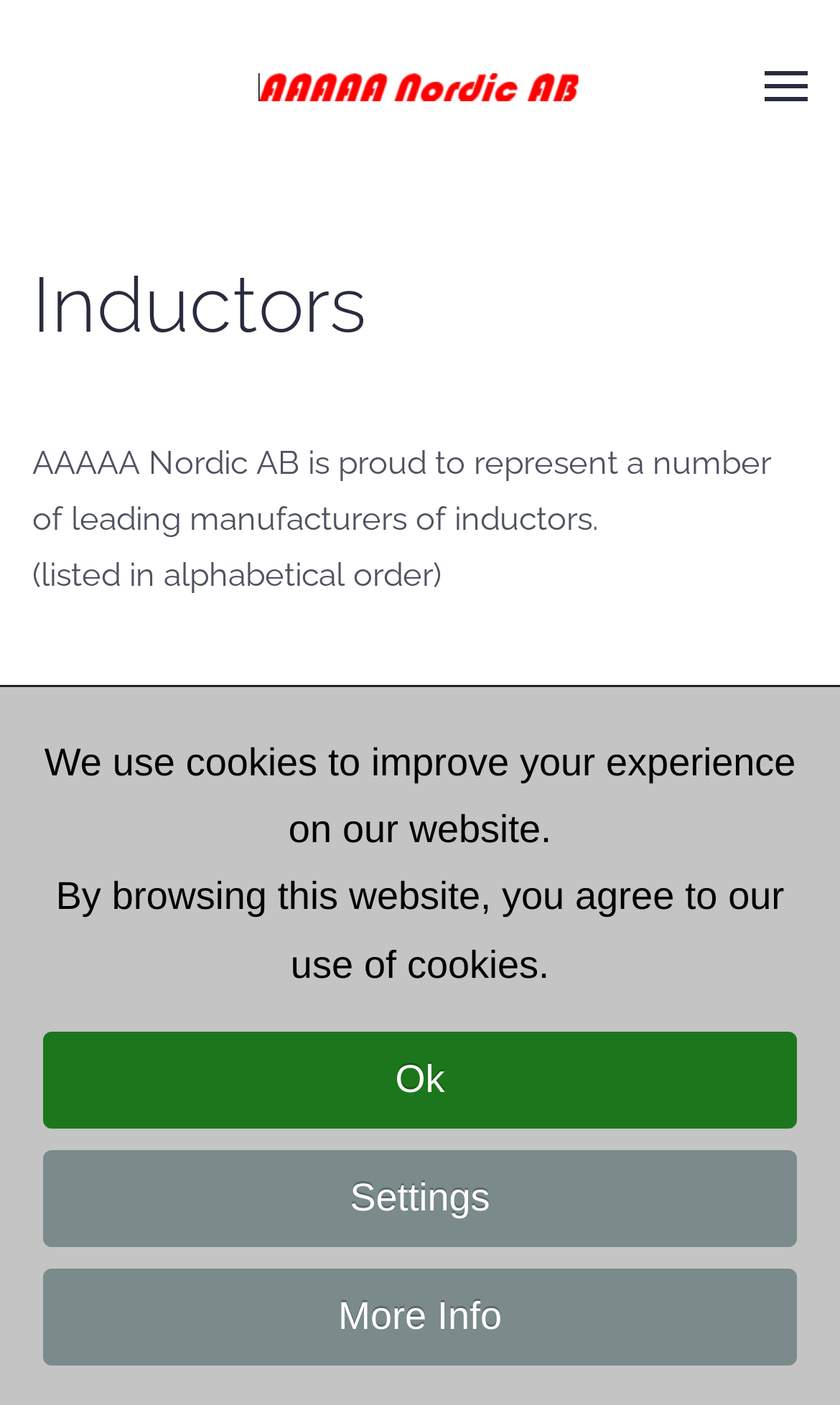What is the company name mentioned on the webpage?
Offer a detailed and exhaustive answer to the question.

The company name is mentioned at the top of the webpage, and it is also part of the heading 'Inductors' which suggests that the webpage is about inductors related to this company.